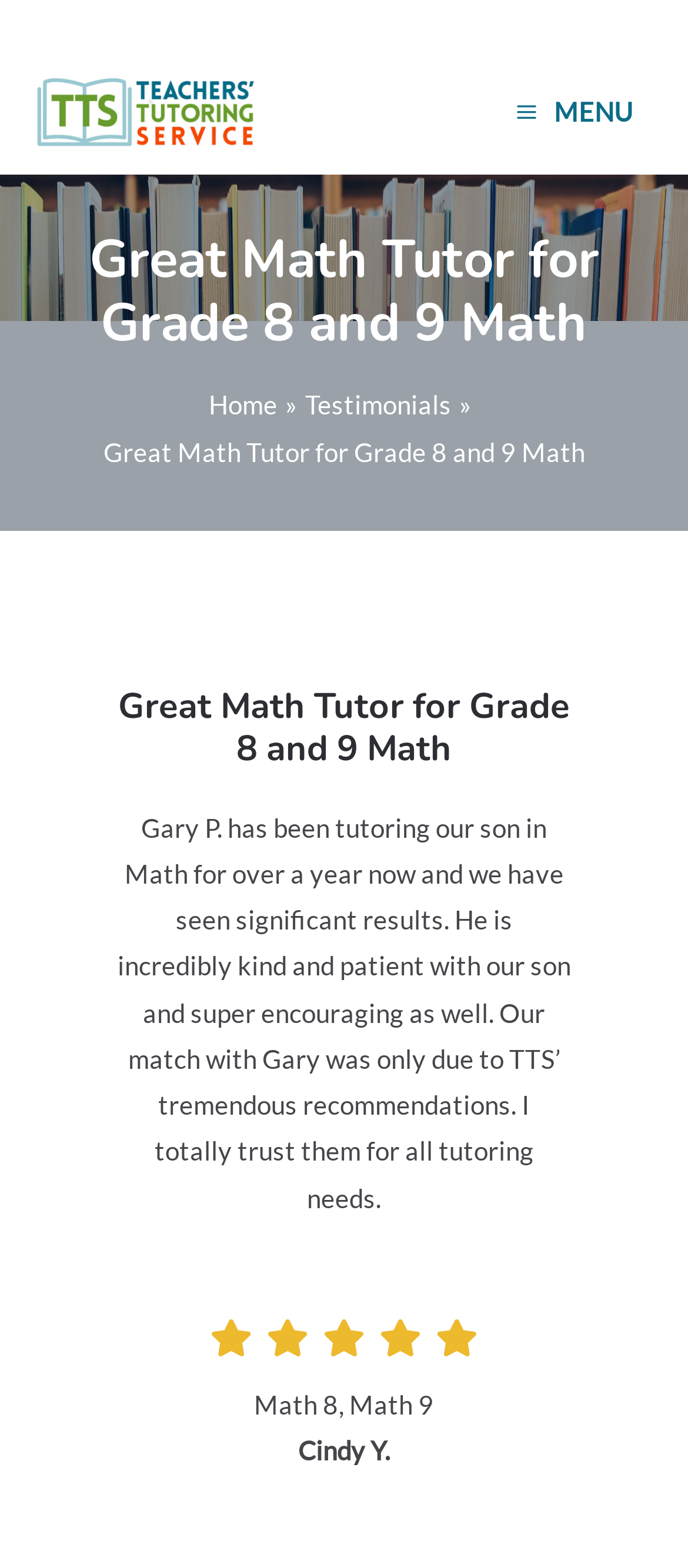Determine the bounding box coordinates for the HTML element described here: "Home".

[0.303, 0.249, 0.403, 0.268]